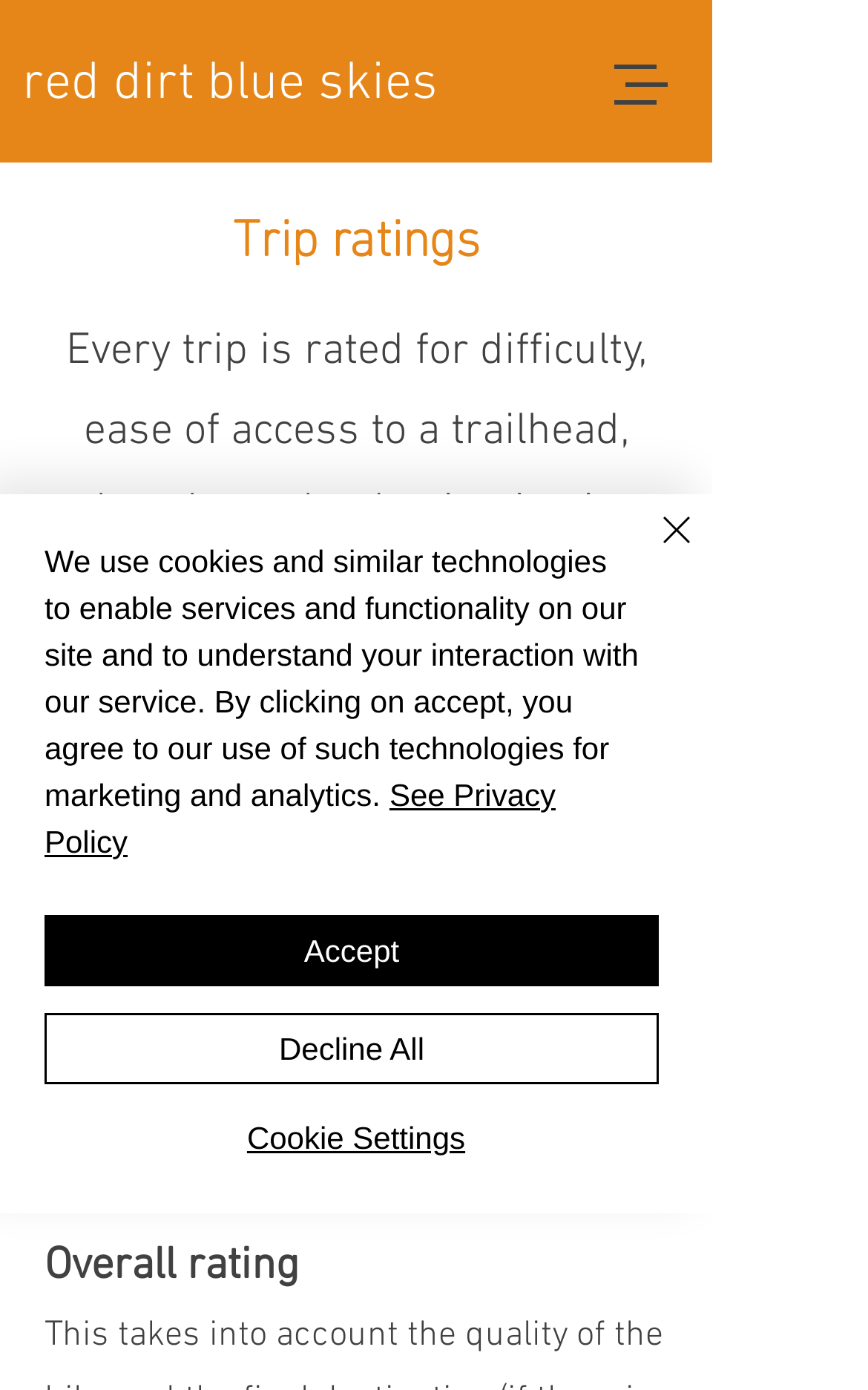What does the wow factor rating measure?
Ensure your answer is thorough and detailed.

According to the webpage, the wow factor rating measures how amazing at least one aspect of the hike is. This is stated in the text 'The higher the rating the more amazing at least one aspect of the hike is.'